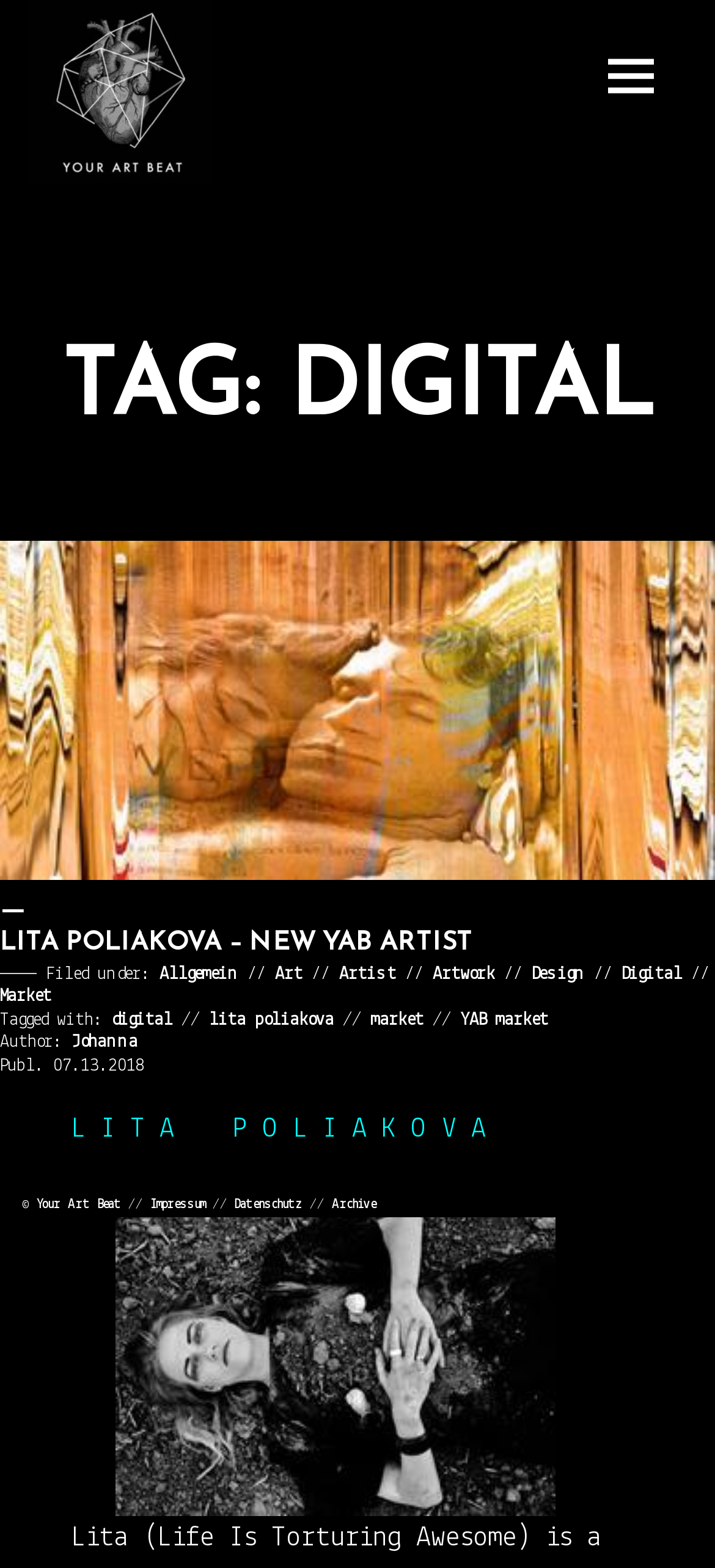Provide a one-word or short-phrase answer to the question:
Who is the author of the article?

Johanna